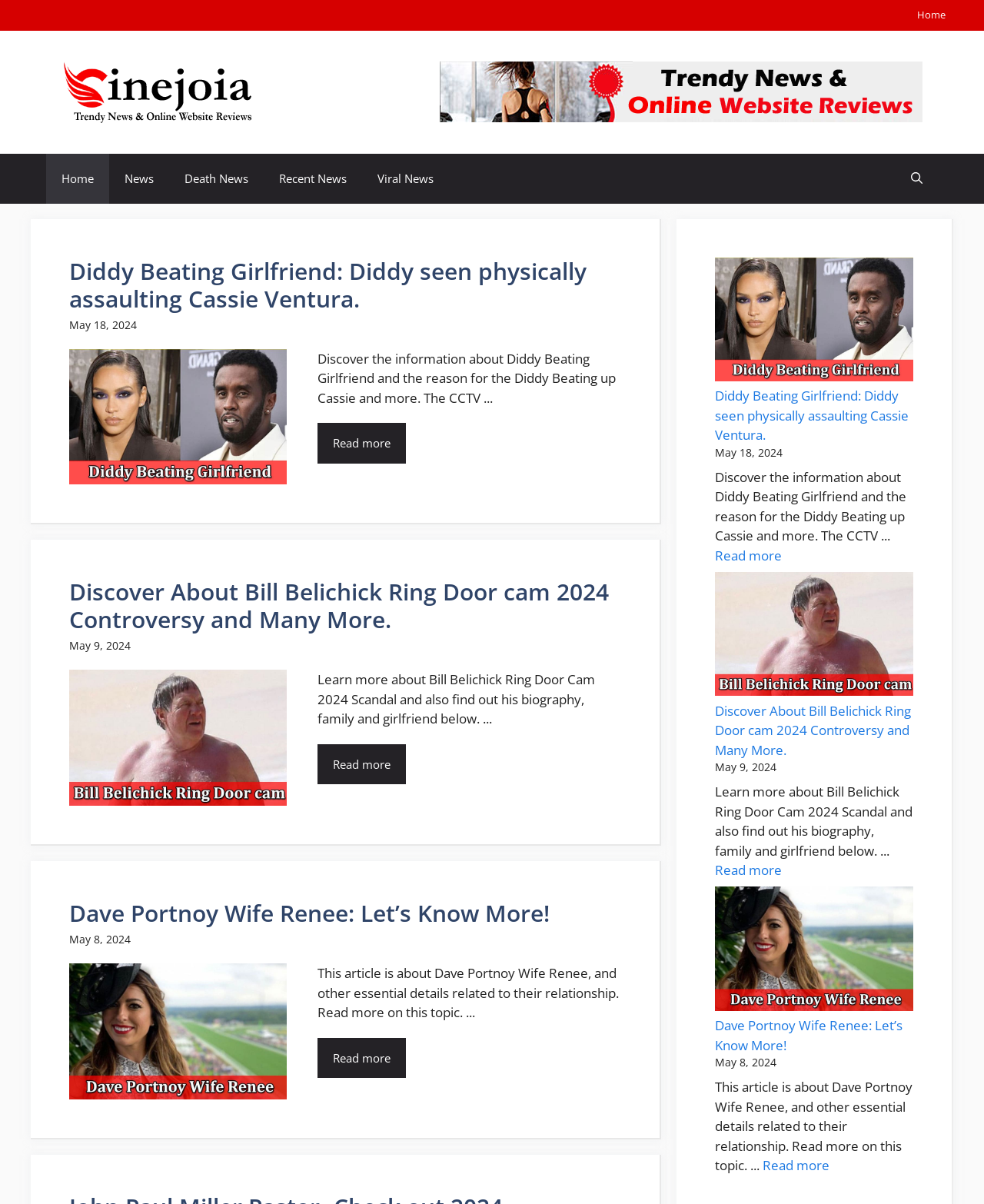Identify the bounding box coordinates of the region that should be clicked to execute the following instruction: "Learn more about Bill Belichick Ring Door Cam 2024 Scandal".

[0.323, 0.618, 0.413, 0.652]